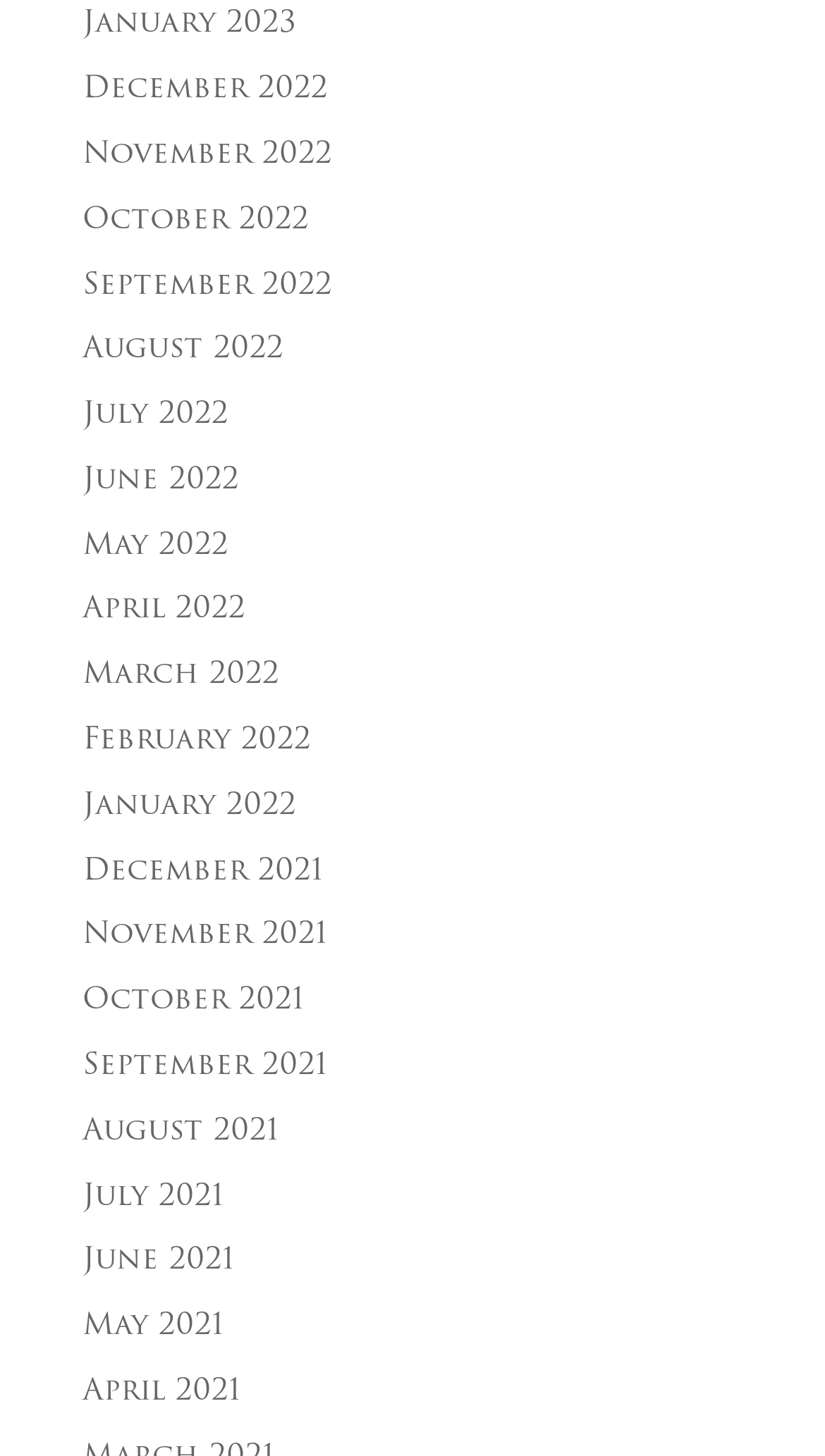What is the earliest month listed?
Look at the image and respond with a single word or a short phrase.

December 2021